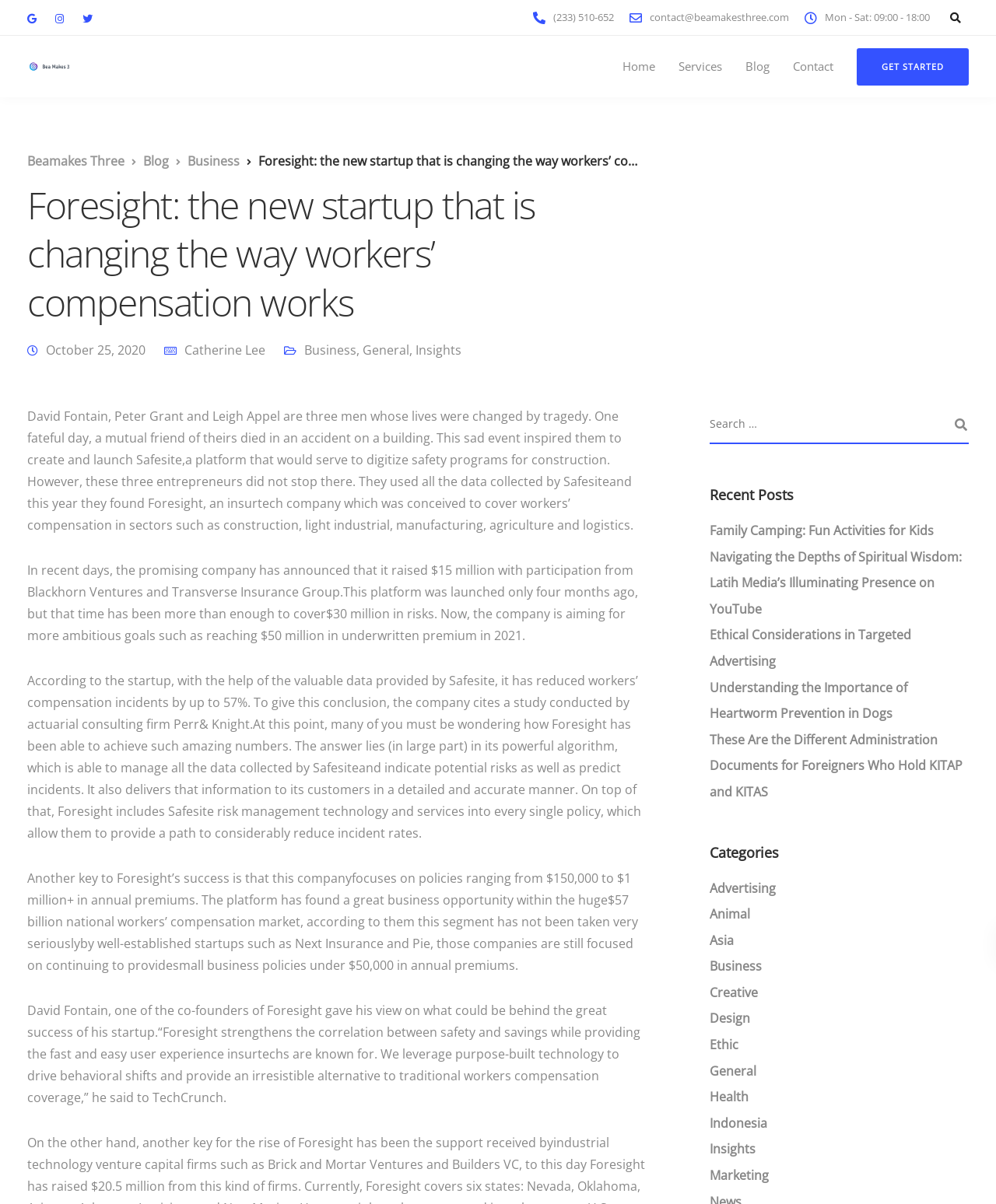Generate the main heading text from the webpage.

Foresight: the new startup that is changing the way workers’ compensation works